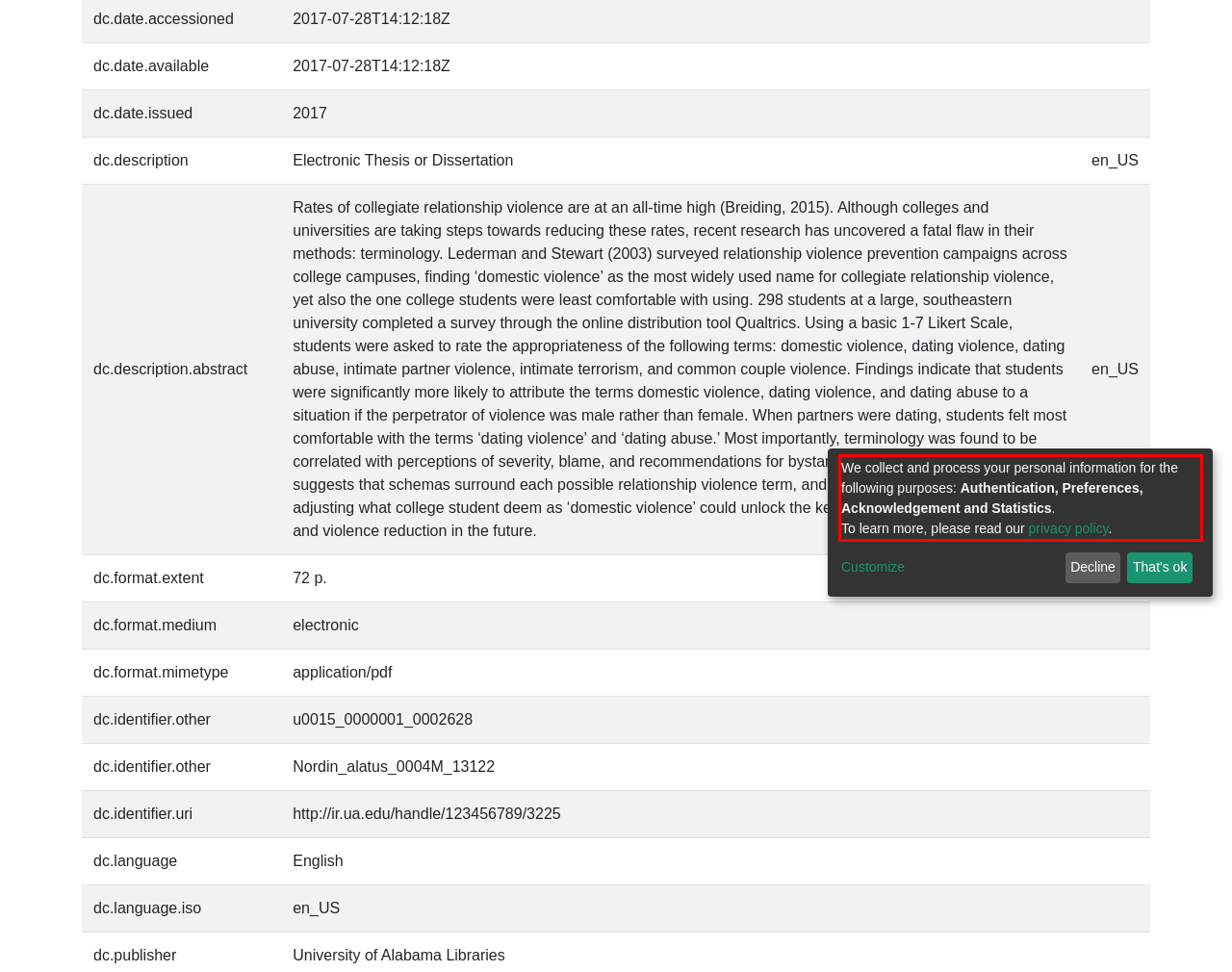Perform OCR on the text inside the red-bordered box in the provided screenshot and output the content.

We collect and process your personal information for the following purposes: Authentication, Preferences, Acknowledgement and Statistics. To learn more, please read our privacy policy.